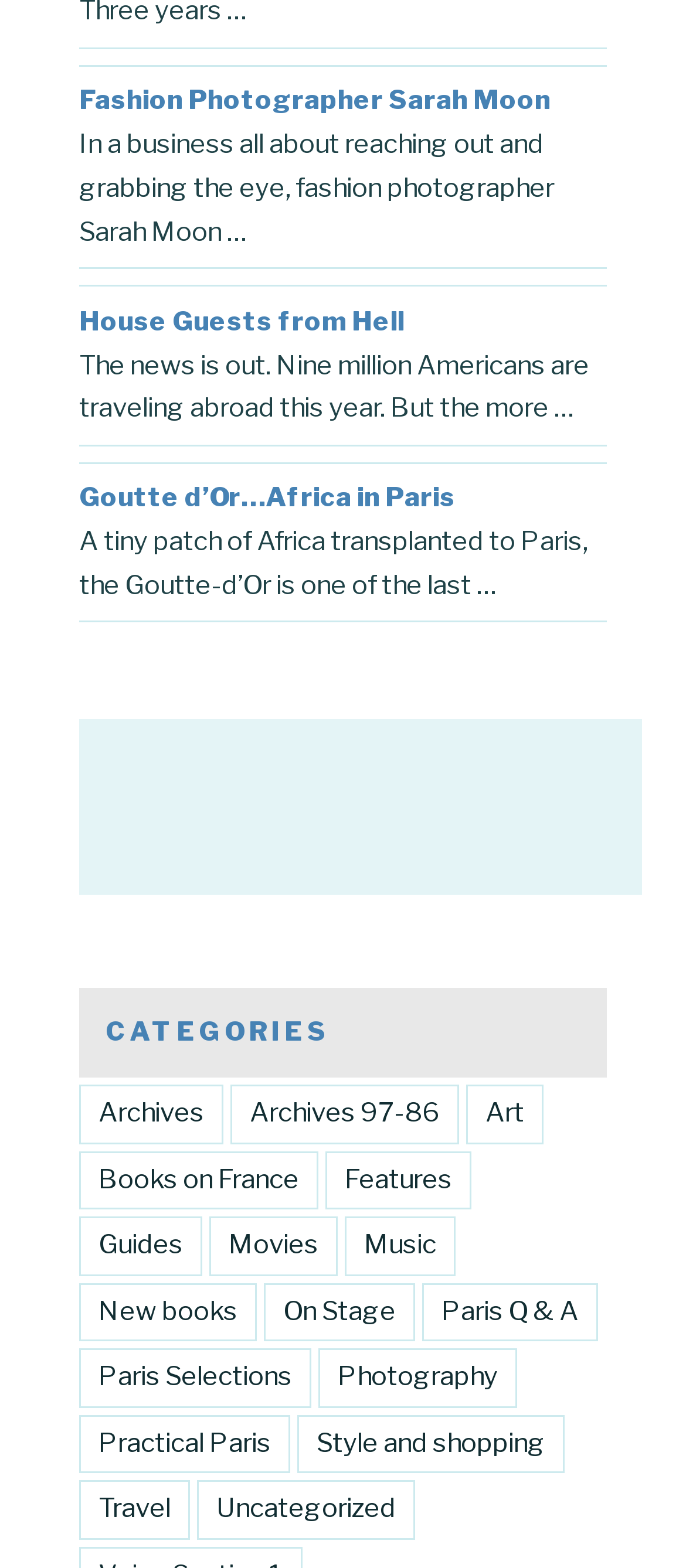Locate the bounding box coordinates of the clickable region to complete the following instruction: "View the category Travel."

[0.115, 0.944, 0.277, 0.982]